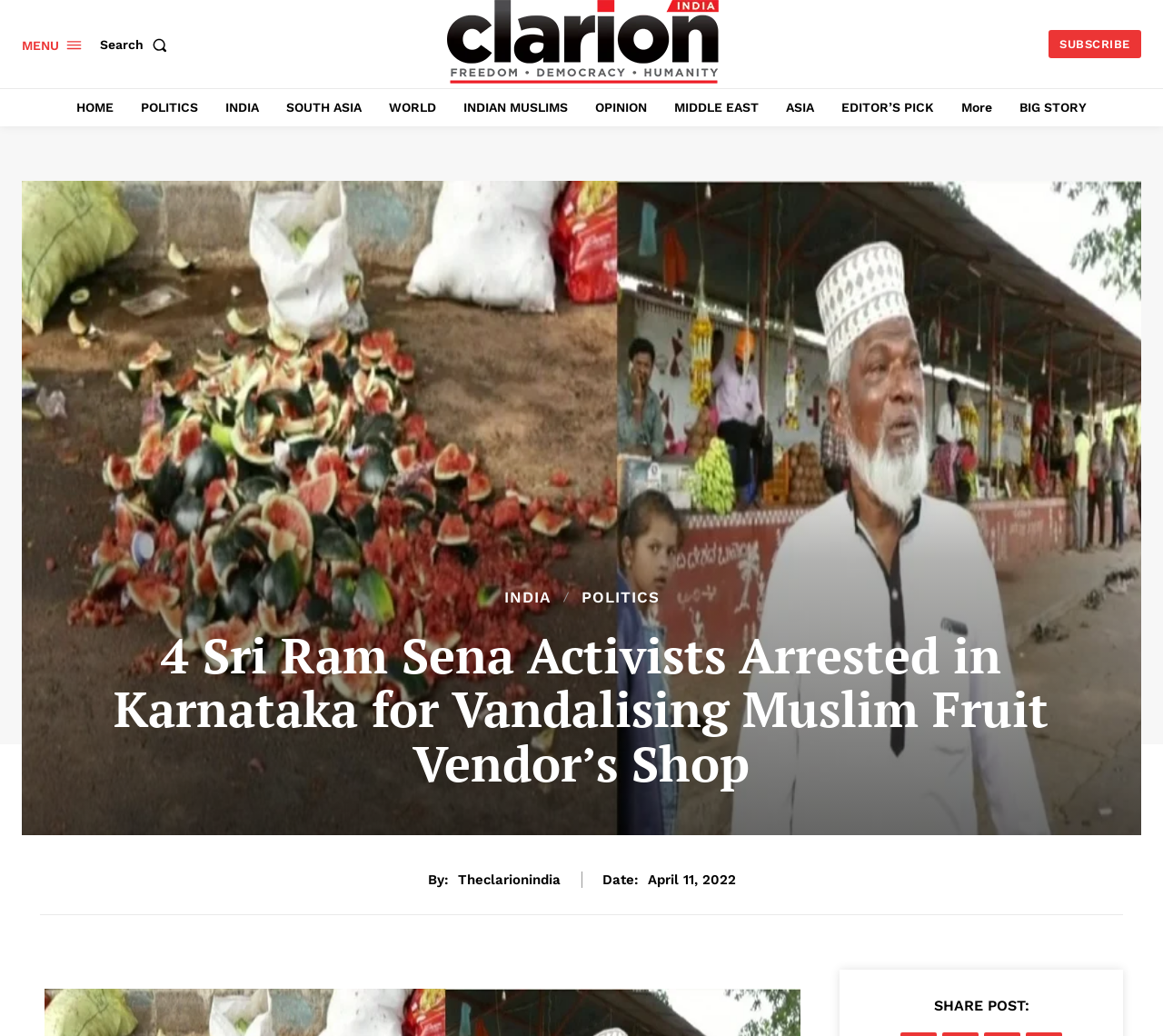Please give the bounding box coordinates of the area that should be clicked to fulfill the following instruction: "Read the BIG STORY". The coordinates should be in the format of four float numbers from 0 to 1, i.e., [left, top, right, bottom].

[0.869, 0.085, 0.942, 0.122]